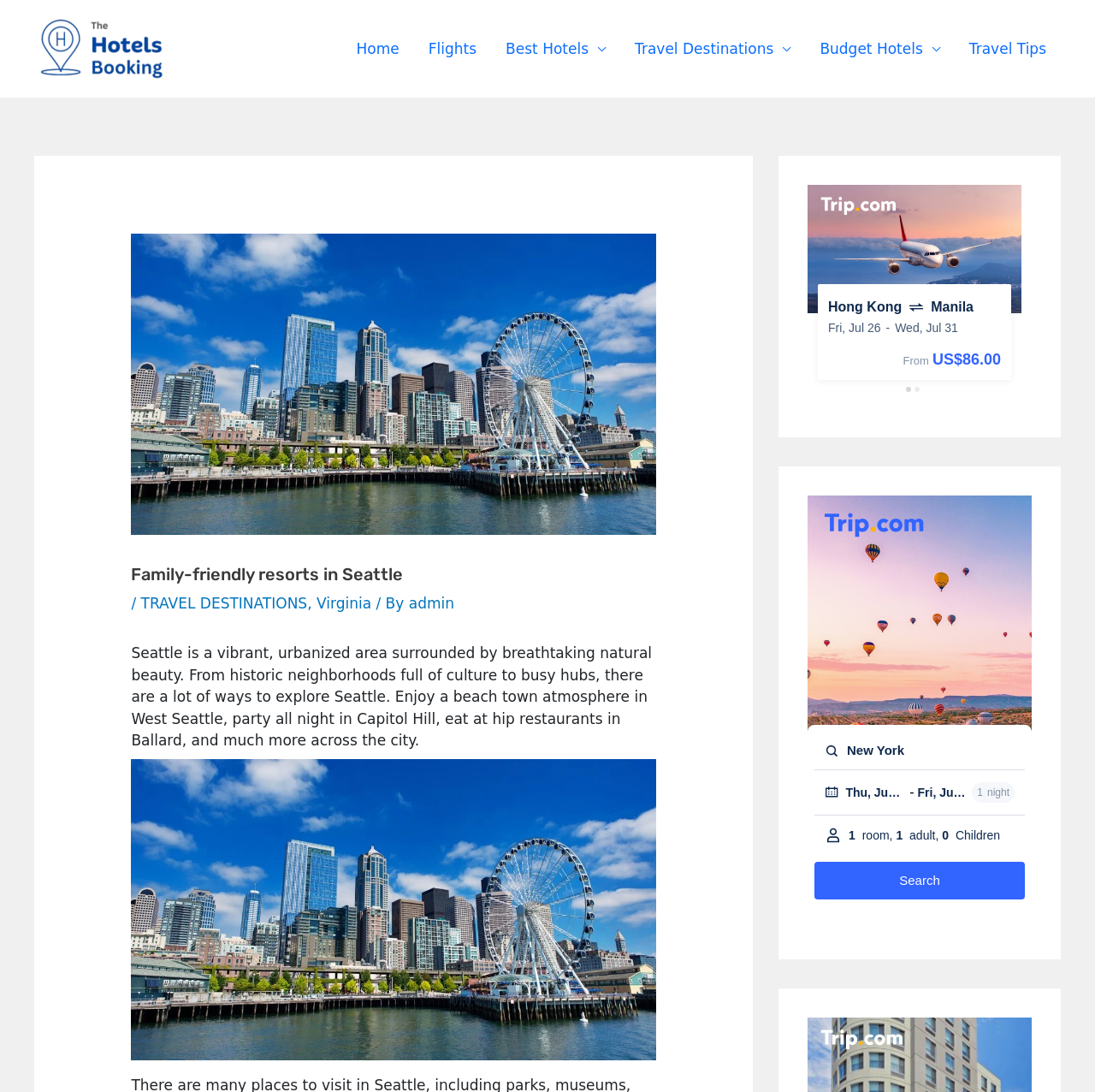Determine the bounding box coordinates for the clickable element to execute this instruction: "Click the 'admin' link". Provide the coordinates as four float numbers between 0 and 1, i.e., [left, top, right, bottom].

[0.373, 0.544, 0.415, 0.56]